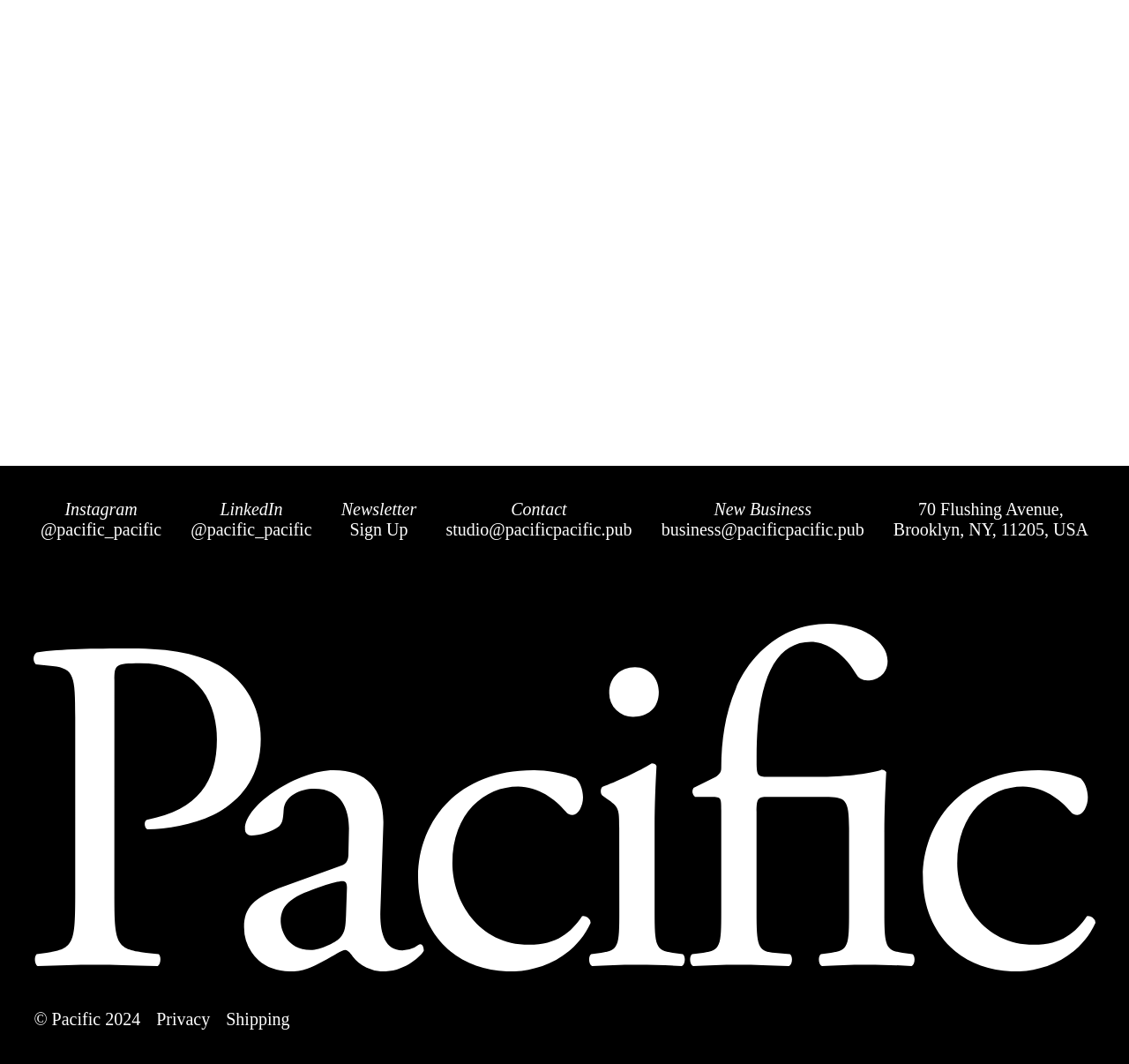What is the name of the publishing company?
From the screenshot, provide a brief answer in one word or phrase.

Pacific